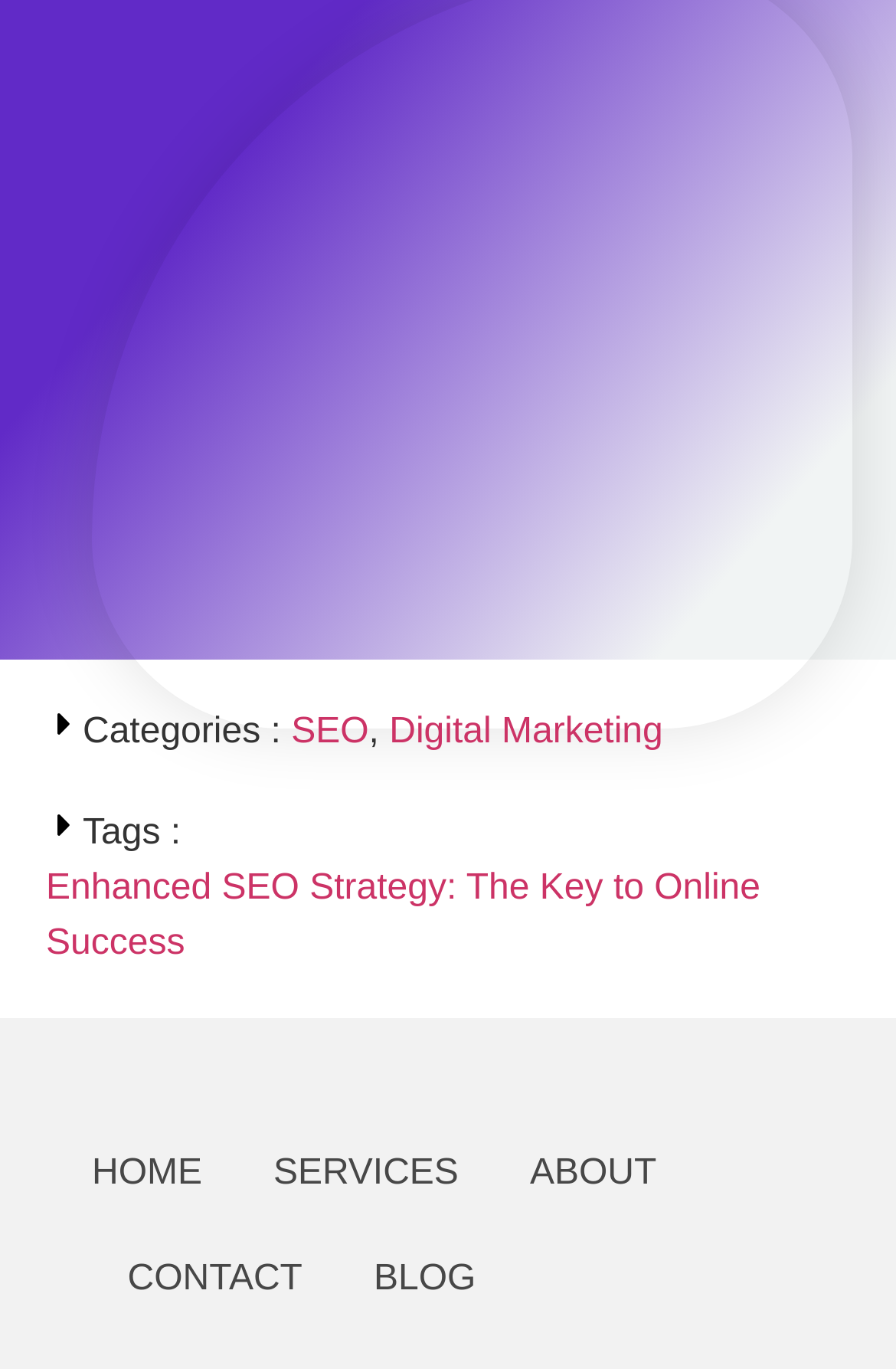Using the webpage screenshot, find the UI element described by SERVICES. Provide the bounding box coordinates in the format (top-left x, top-left y, bottom-right x, bottom-right y), ensuring all values are floating point numbers between 0 and 1.

[0.305, 0.82, 0.512, 0.897]